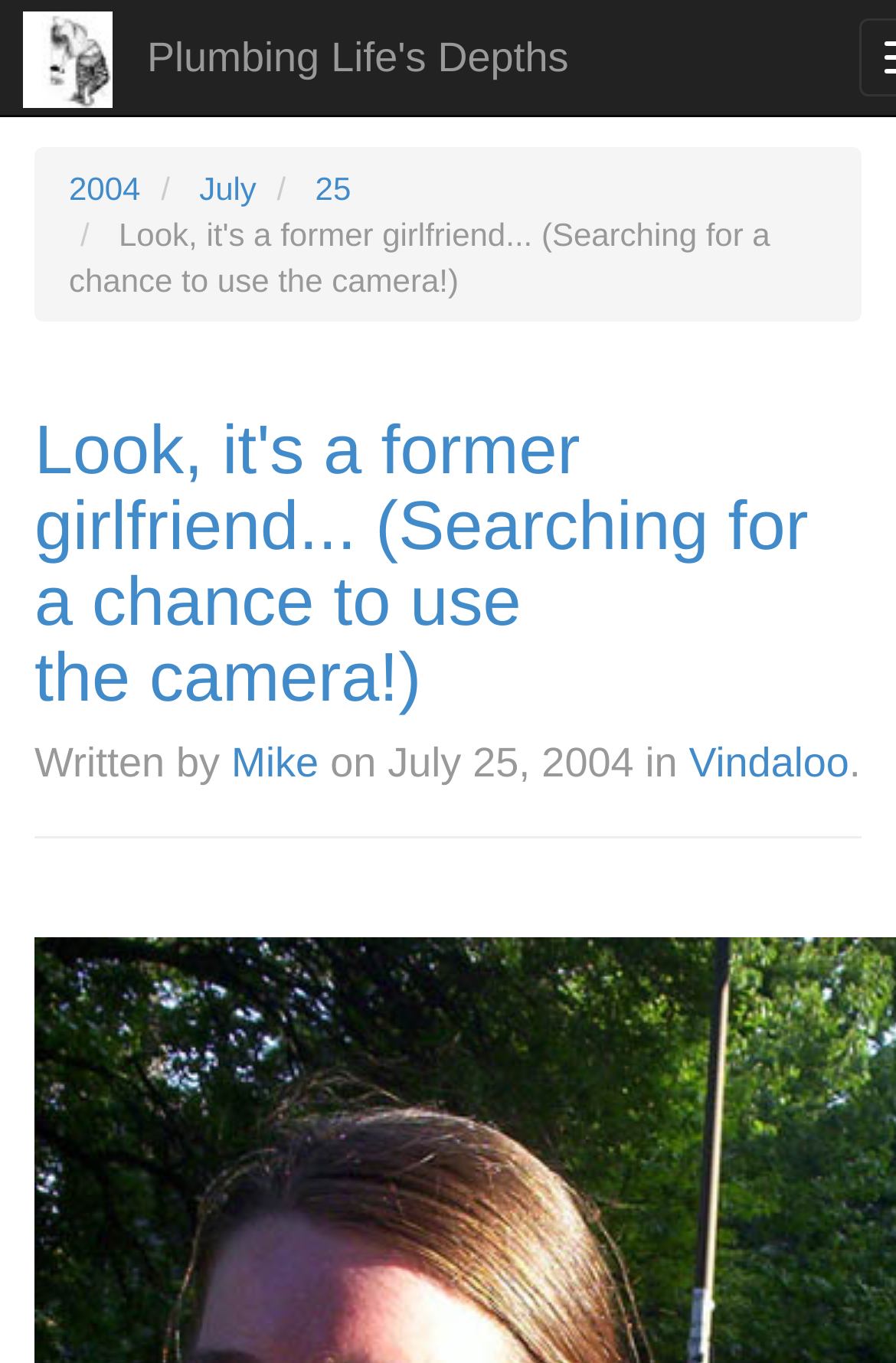Given the element description Plumbing Life's Depths, identify the bounding box coordinates for the UI element on the webpage screenshot. The format should be (top-left x, top-left y, bottom-right x, bottom-right y), with values between 0 and 1.

[0.126, 0.0, 0.673, 0.084]